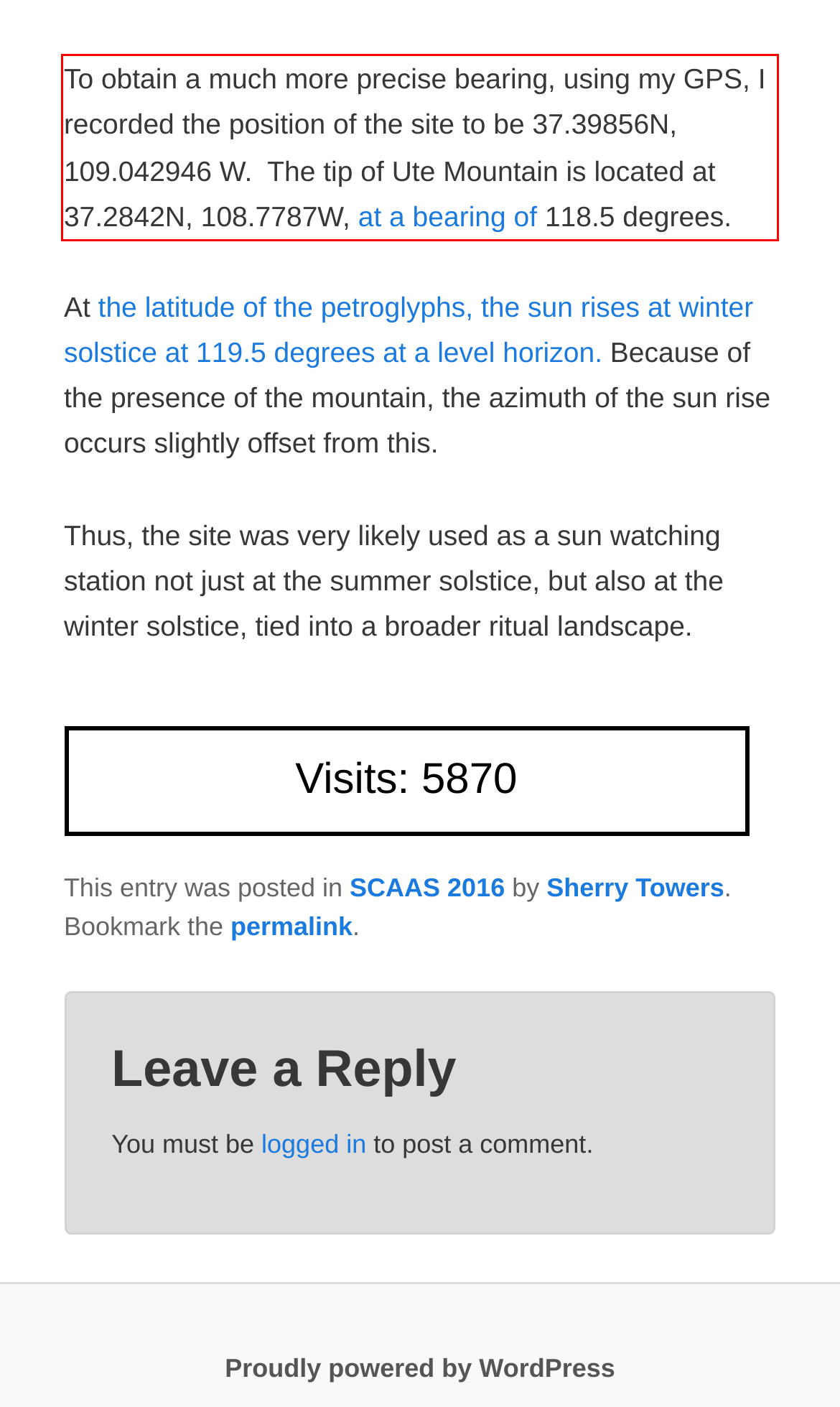You are given a webpage screenshot with a red bounding box around a UI element. Extract and generate the text inside this red bounding box.

To obtain a much more precise bearing, using my GPS, I recorded the position of the site to be 37.39856N, 109.042946 W. The tip of Ute Mountain is located at 37.2842N, 108.7787W, at a bearing of 118.5 degrees.